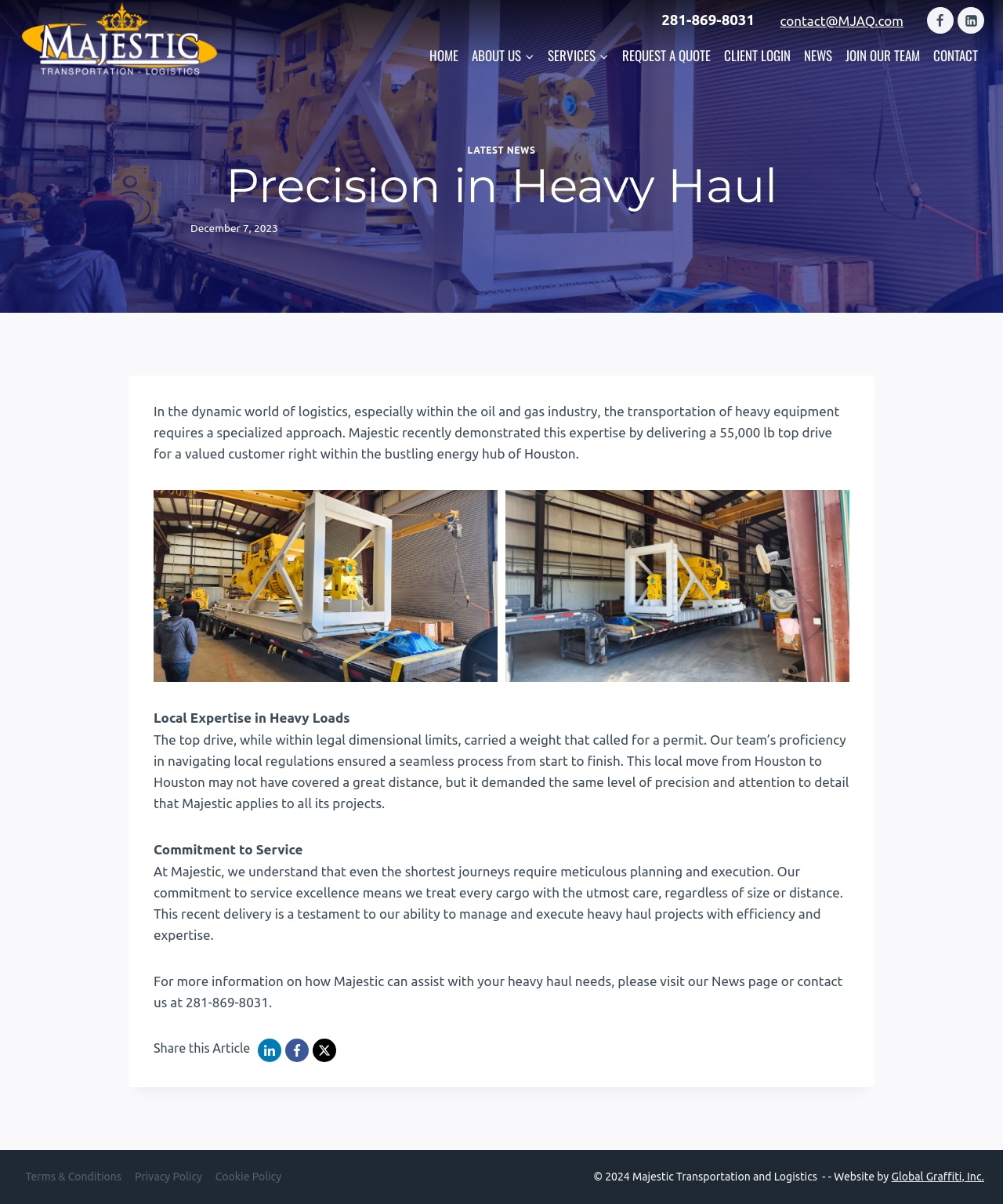Please identify the bounding box coordinates of the element's region that needs to be clicked to fulfill the following instruction: "Click the Facebook link". The bounding box coordinates should consist of four float numbers between 0 and 1, i.e., [left, top, right, bottom].

[0.924, 0.006, 0.951, 0.028]